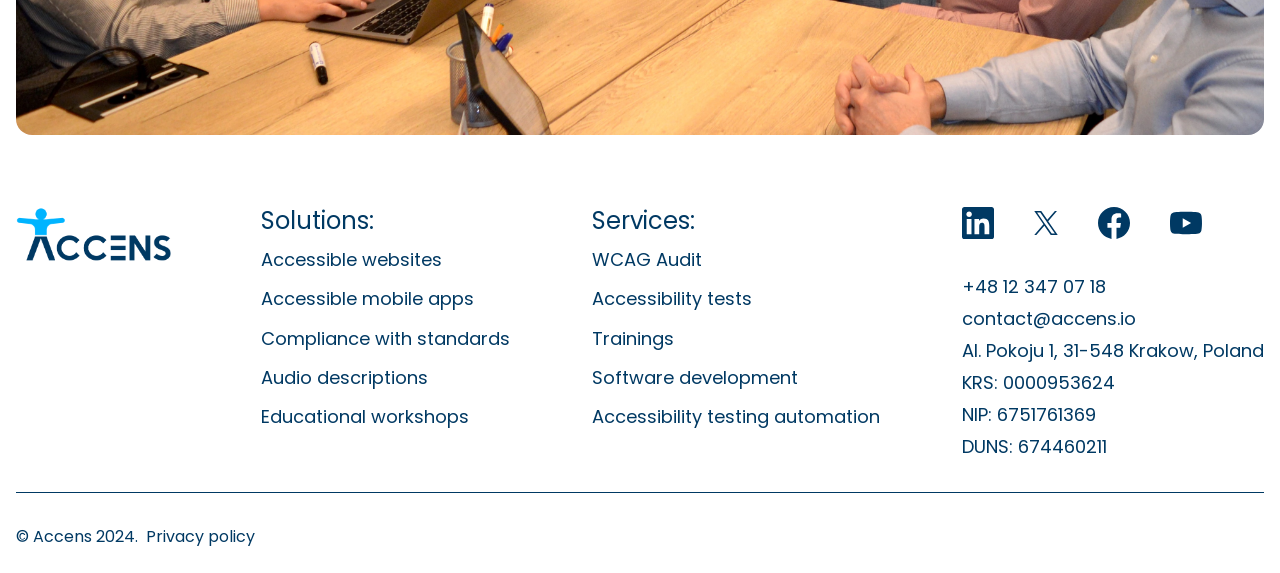Please identify the bounding box coordinates of the area I need to click to accomplish the following instruction: "Read about Compliance with standards".

[0.204, 0.567, 0.399, 0.615]